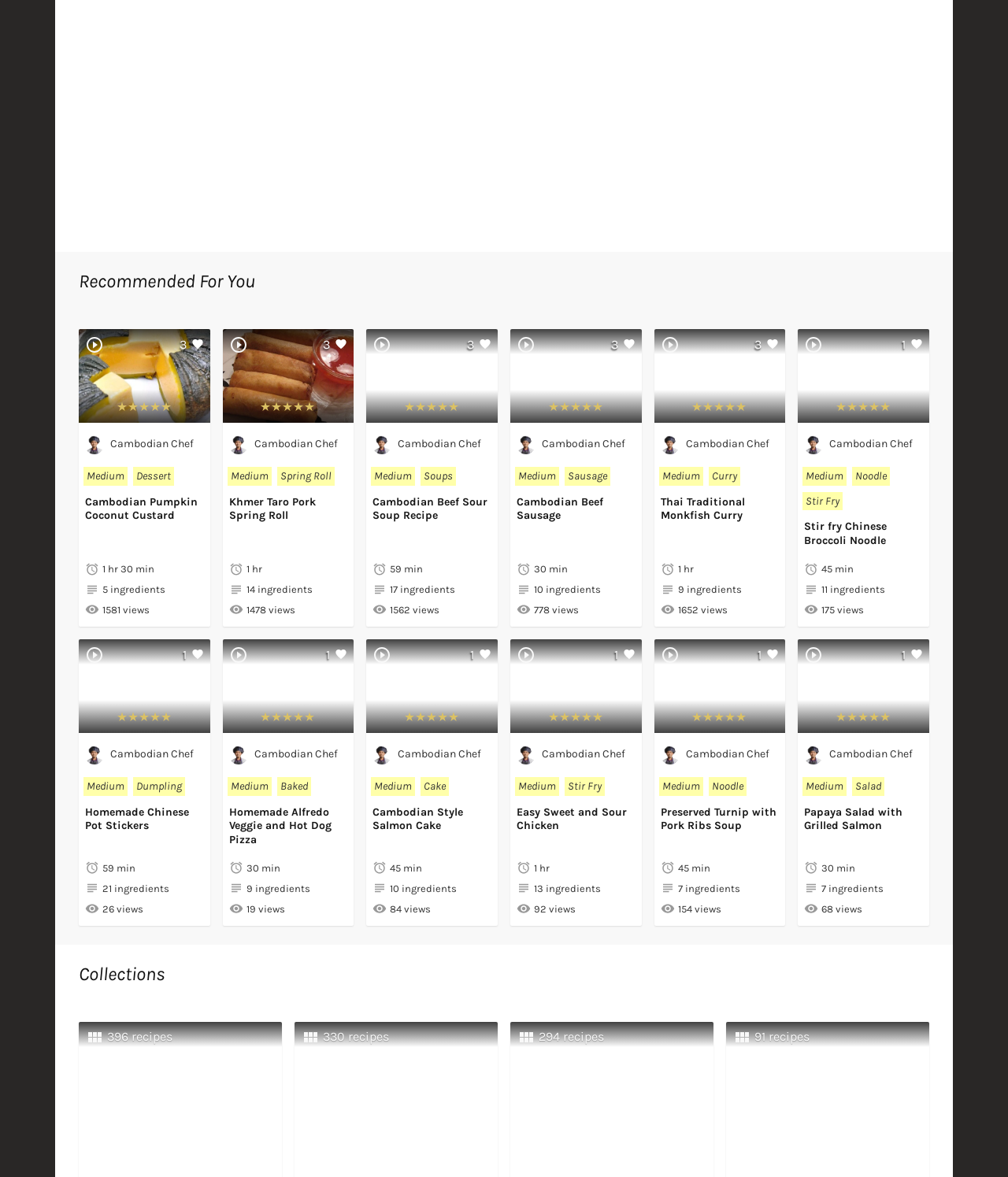Please answer the following question as detailed as possible based on the image: 
What is the rating of the first recipe?

I looked at the first article element and found the generic element with the text 'Rating: 96%', which indicates the rating of the first recipe.